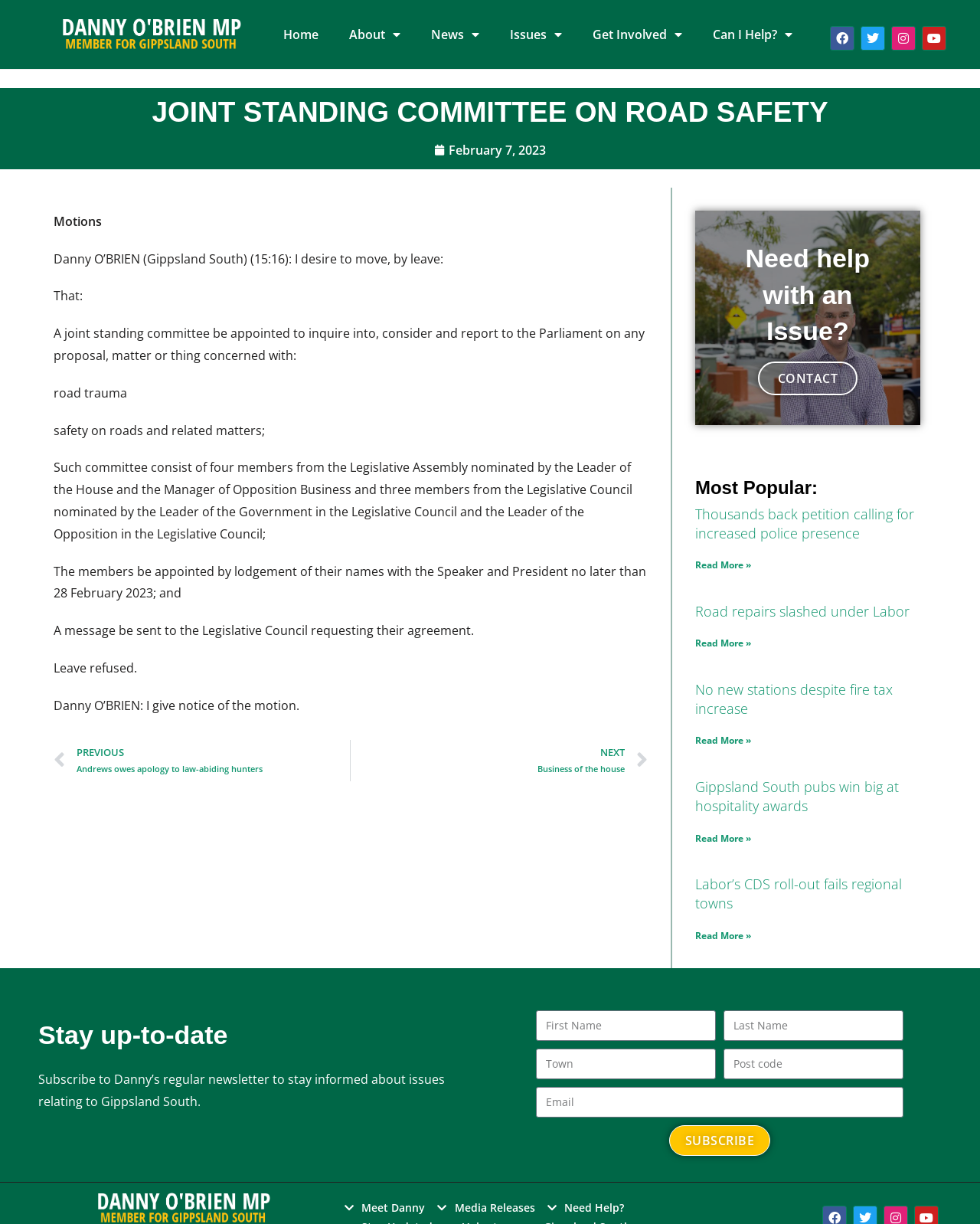What is the name of the committee?
Provide a detailed answer to the question, using the image to inform your response.

The name of the committee can be found in the heading element with the text 'JOINT STANDING COMMITTEE ON ROAD SAFETY' which is located at the top of the webpage.